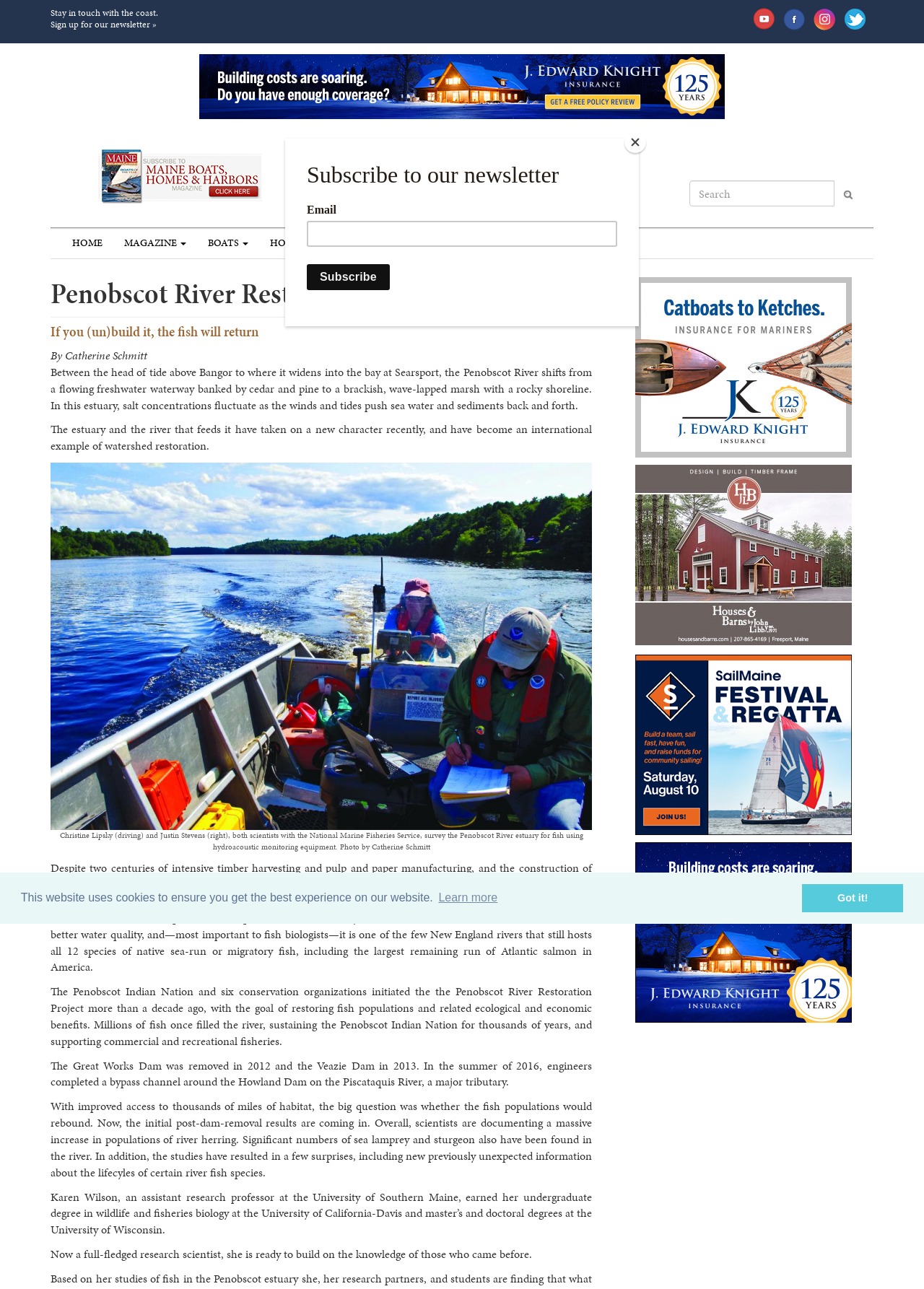Analyze the image and deliver a detailed answer to the question: What is the name of the river being restored?

The webpage is about the restoration of the Penobscot River, which is mentioned in the heading 'Penobscot River Restoration' and throughout the article.